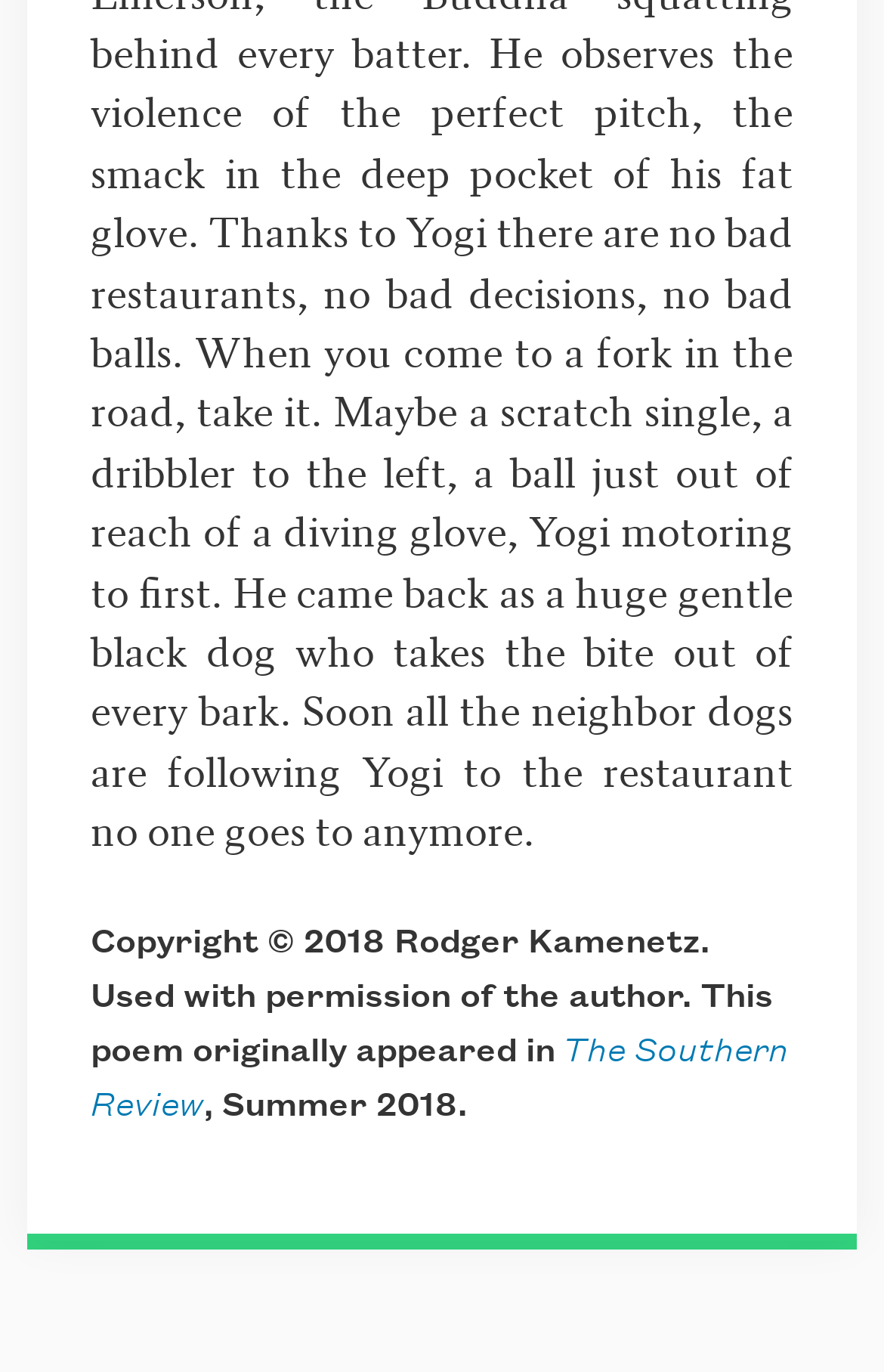Predict the bounding box coordinates of the UI element that matches this description: "The Southern Review". The coordinates should be in the format [left, top, right, bottom] with each value between 0 and 1.

[0.103, 0.754, 0.892, 0.82]